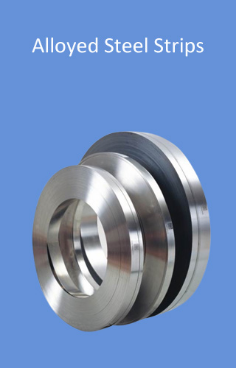Can you give a comprehensive explanation to the question given the content of the image?
What is the purpose of the alloyed steel strips?

The alloyed steel strips are ideal for various industrial applications due to their enhanced strength and durability, as mentioned in the caption. This implies that they are used in manufacturing processes where precision and reliability are paramount.